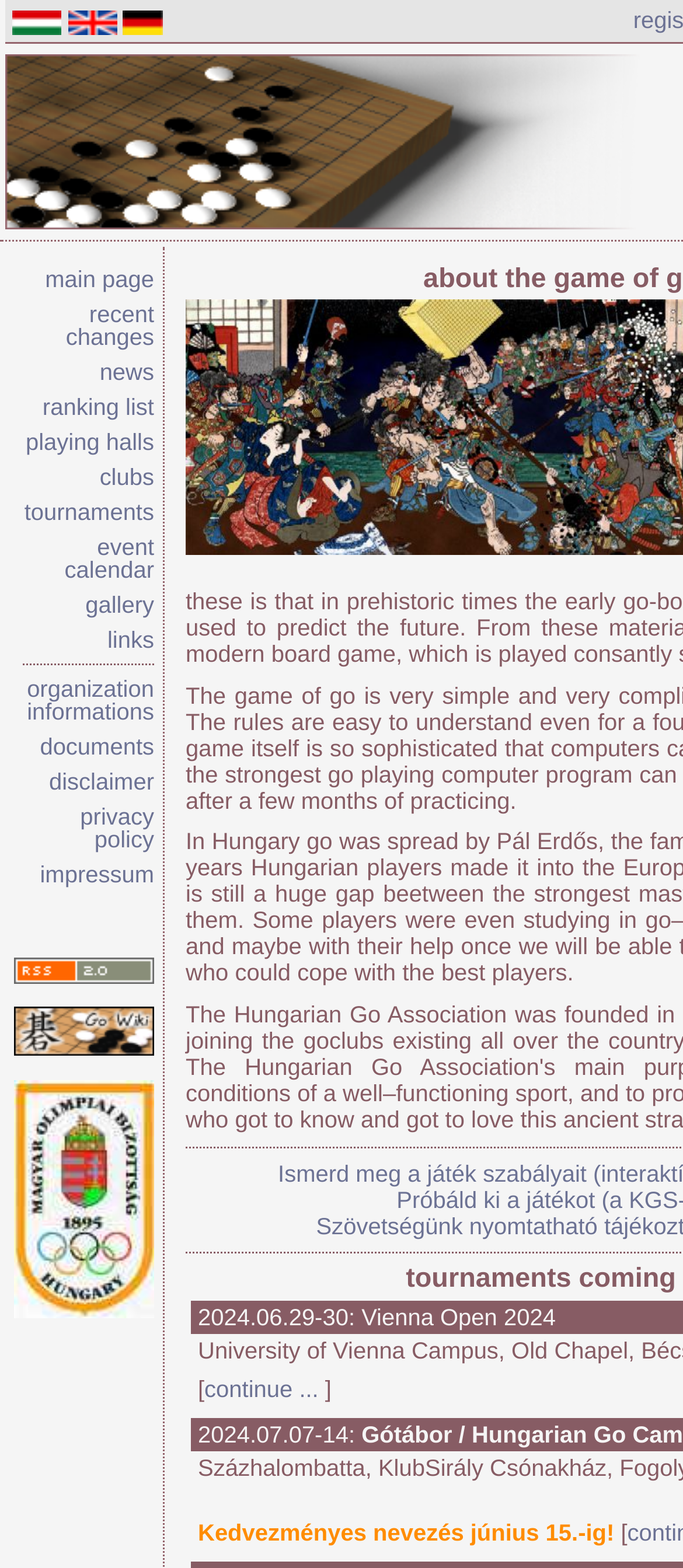Identify the bounding box coordinates for the element that needs to be clicked to fulfill this instruction: "Access the gallery". Provide the coordinates in the format of four float numbers between 0 and 1: [left, top, right, bottom].

[0.125, 0.378, 0.226, 0.394]